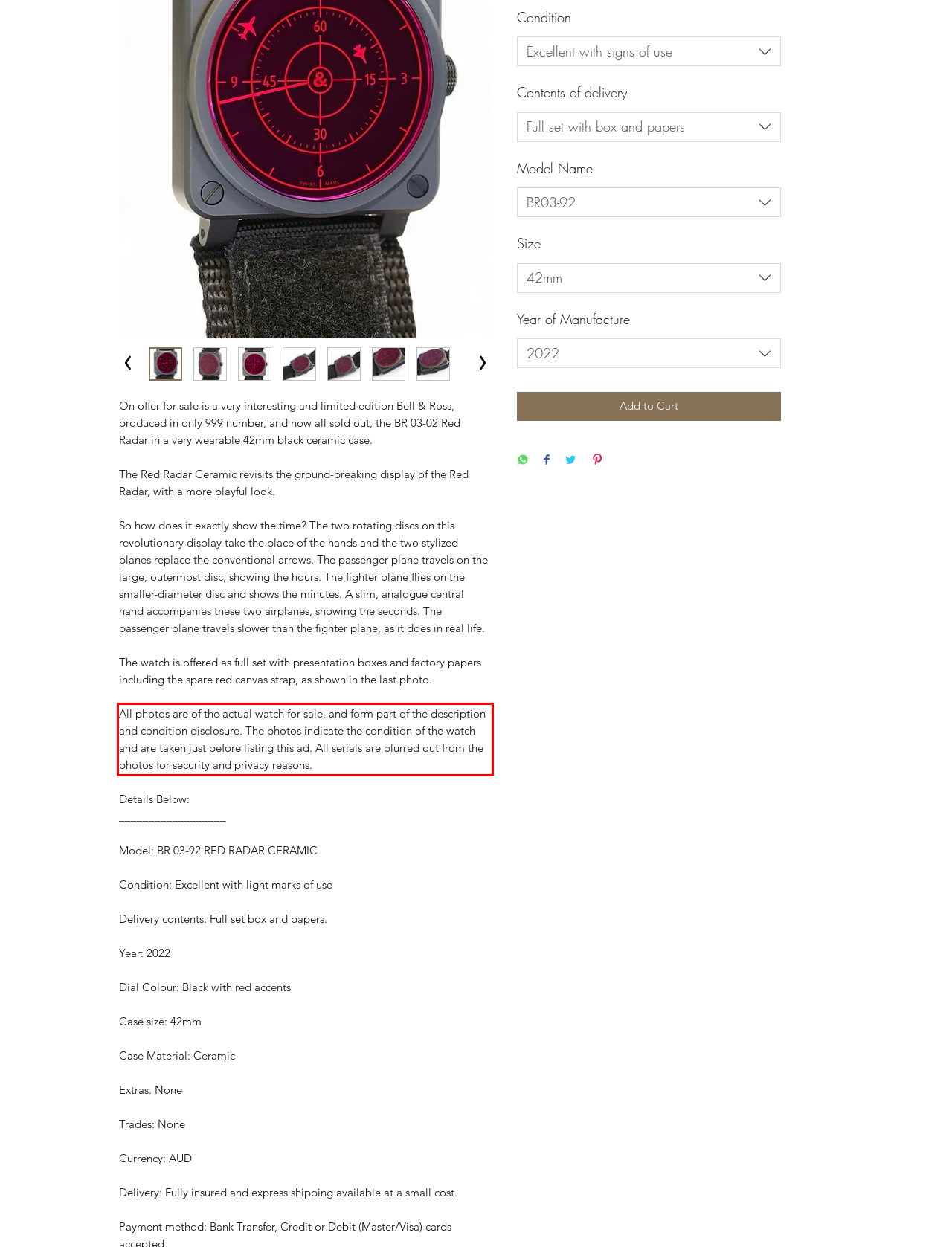From the screenshot of the webpage, locate the red bounding box and extract the text contained within that area.

All photos are of the actual watch for sale, and form part of the description and condition disclosure. The photos indicate the condition of the watch and are taken just before listing this ad. All serials are blurred out from the photos for security and privacy reasons.